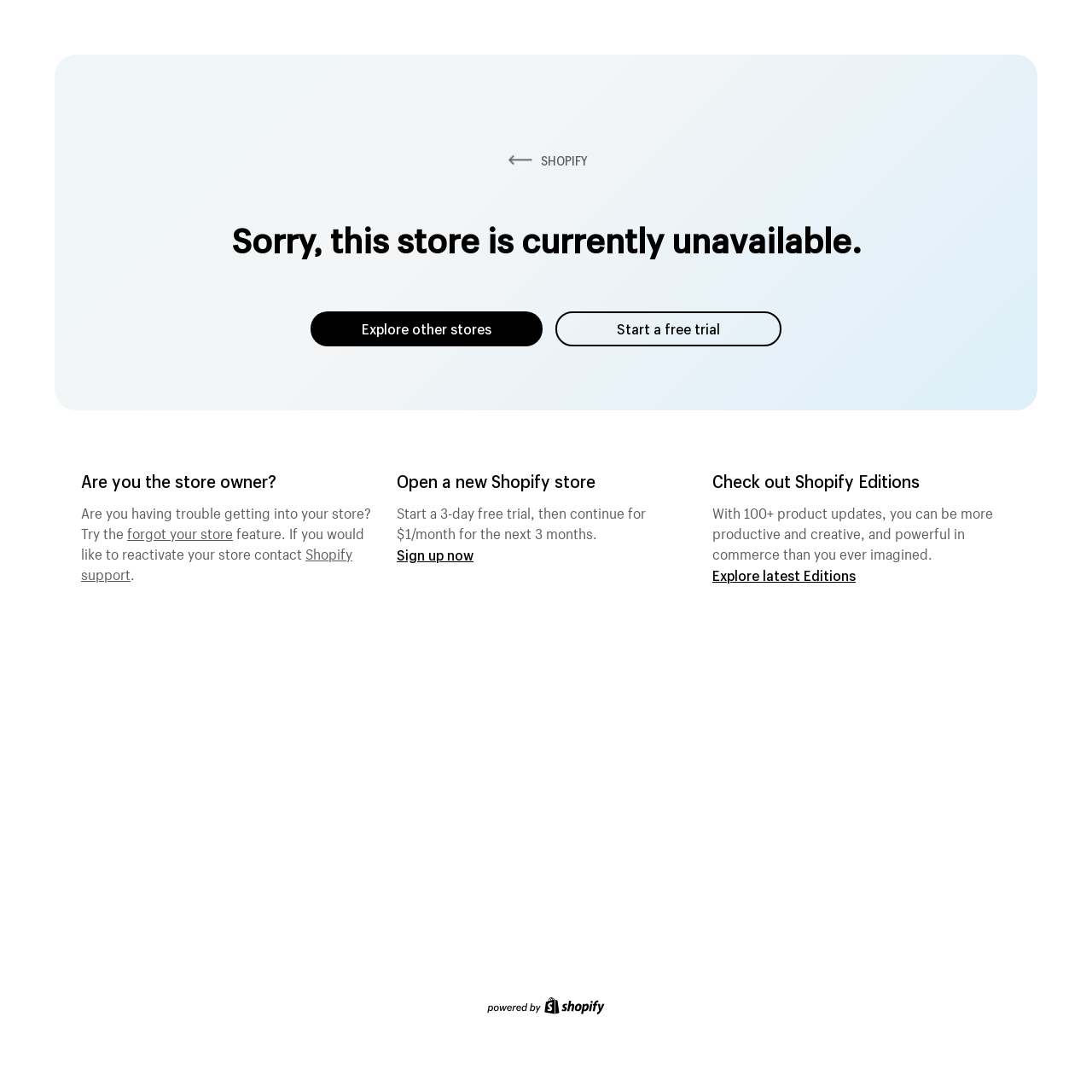What is the cost of continuing the store after the free trial?
Please answer using one word or phrase, based on the screenshot.

$1/month